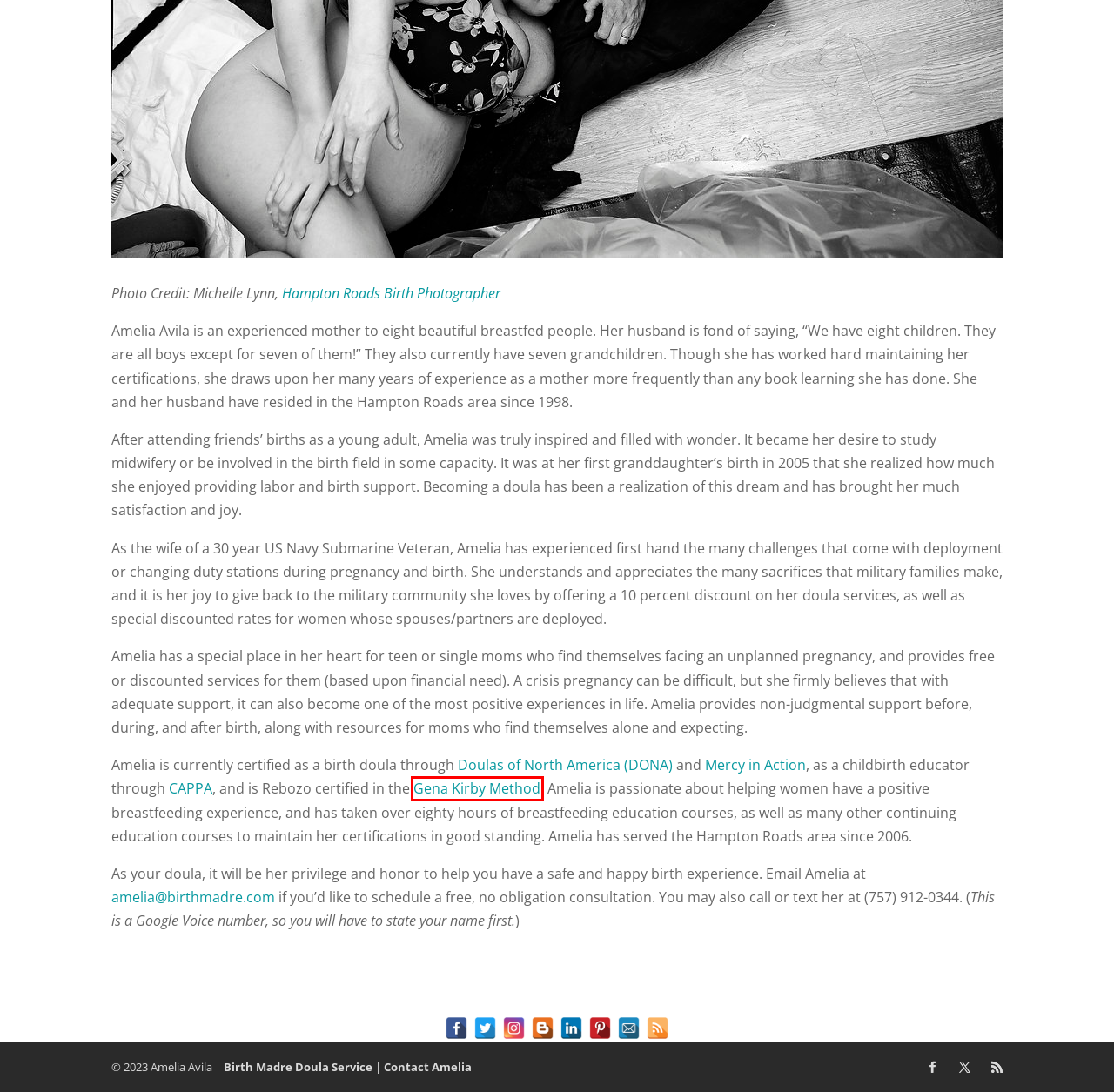Consider the screenshot of a webpage with a red bounding box around an element. Select the webpage description that best corresponds to the new page after clicking the element inside the red bounding box. Here are the candidates:
A. Natural Childbirth Classes | Birth Madre Doula Service
B. Testimonials | Birth Madre Doula Service
C. Doula Services, Childbirth Classes, Lactation Counseling | Hampton Roads
D. Auto Shop Marketing Strategies & Marketing Agency
E. Birth Madre Doula Service
F. この記事は運命の人　付き合うまで長いは理由の噂って…0001
G. Blog | Birth Madre Doula Service
H. Birth Madre Doula Service | Hampton Roads | Virginia

F